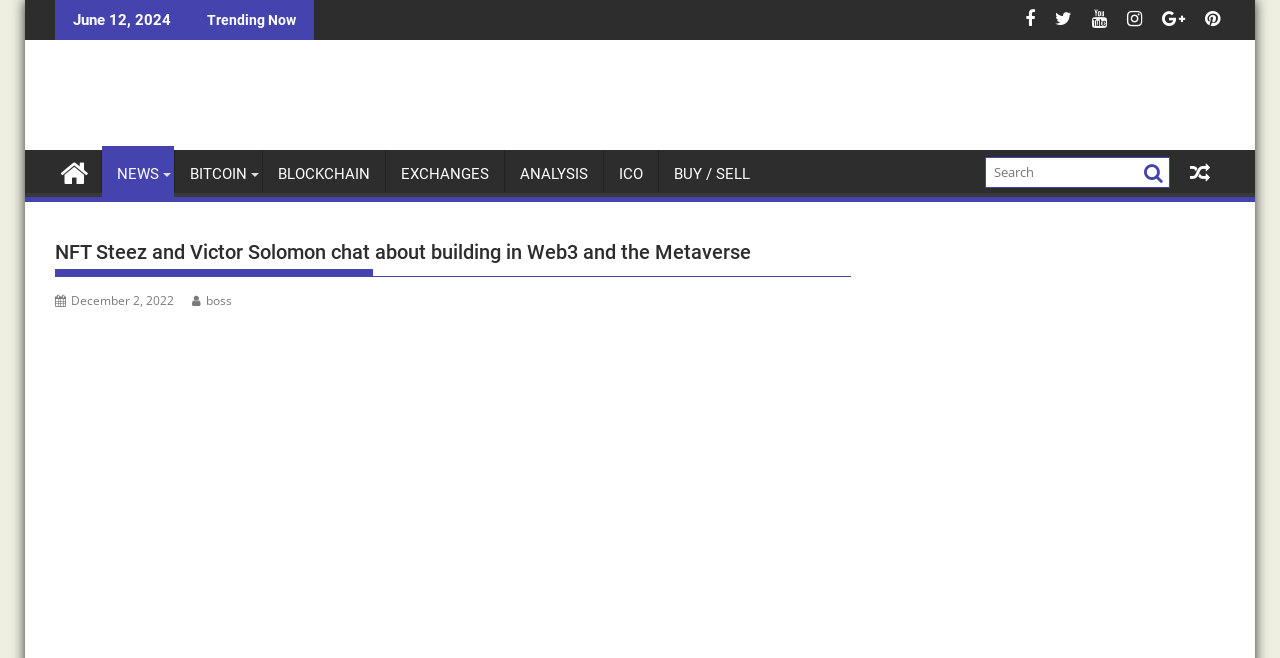Pinpoint the bounding box coordinates of the element you need to click to execute the following instruction: "Go to NEWS page". The bounding box should be represented by four float numbers between 0 and 1, in the format [left, top, right, bottom].

[0.08, 0.228, 0.136, 0.301]